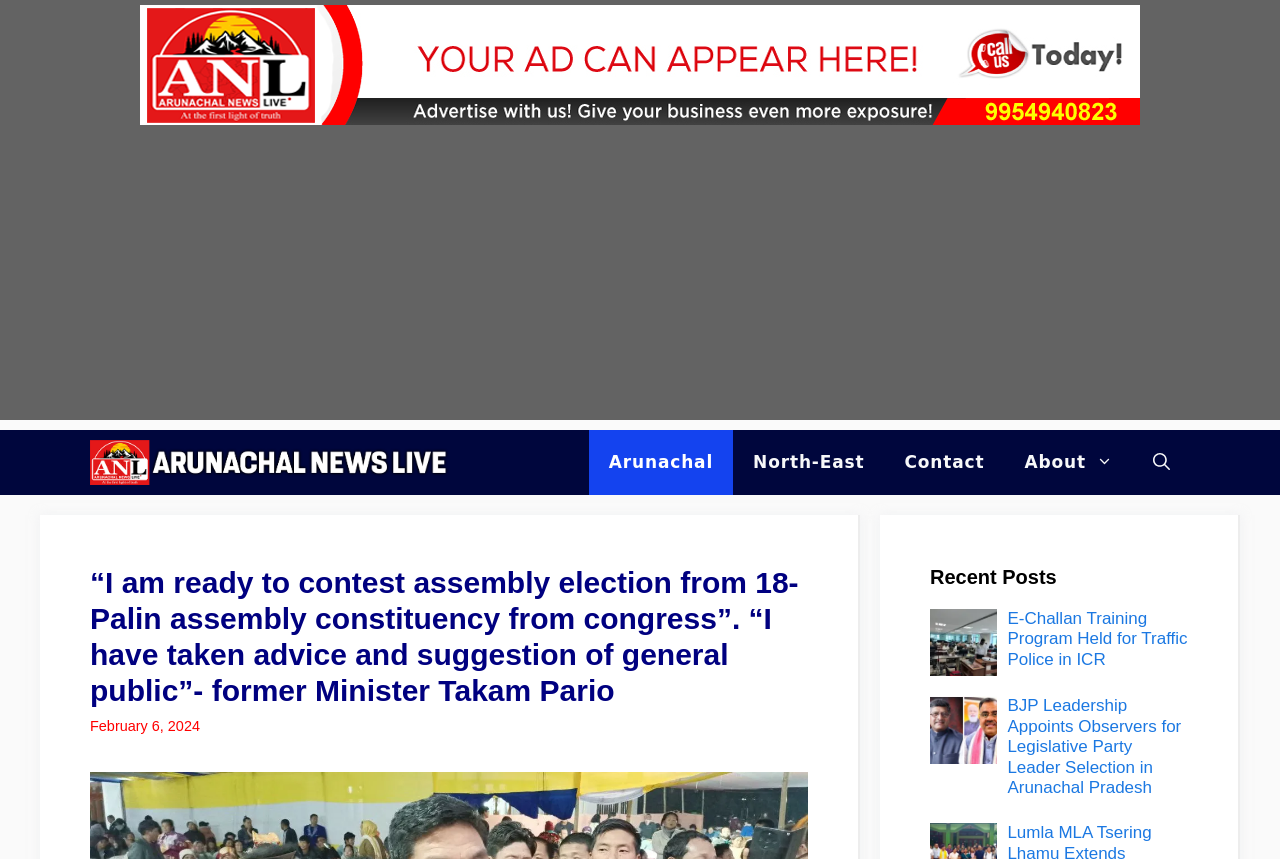What is the topic of the recent post below the main article?
Based on the image, answer the question with as much detail as possible.

I determined the answer by looking at the heading element in the recent posts section of the webpage, which has the text 'E-Challan Training Program Held for Traffic Police in ICR'.